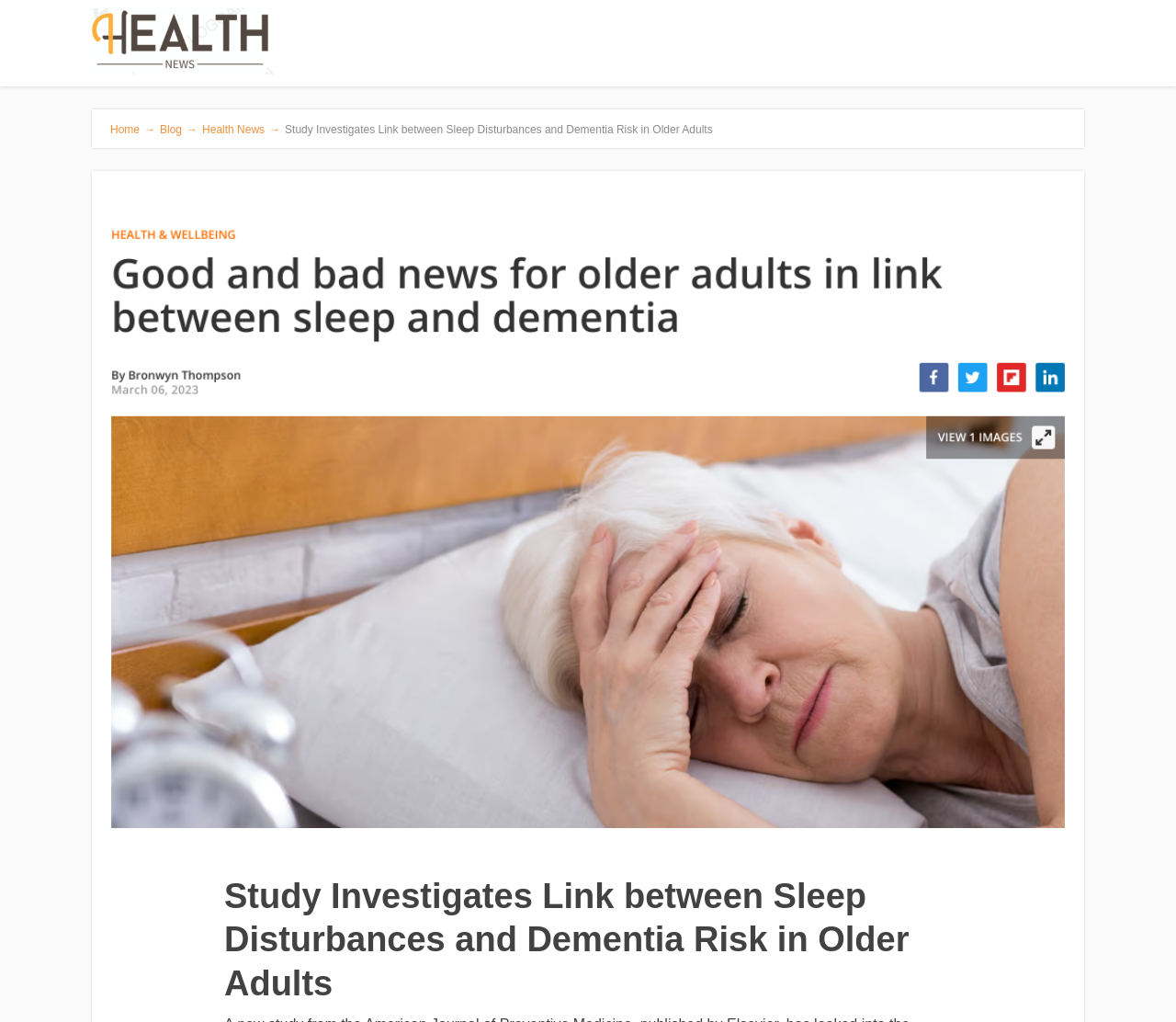Analyze the image and provide a detailed answer to the question: What is the title of the article?

I found the title of the article by looking at the StaticText element [101] and the heading element [104], which both contain the same text. This text is likely the title of the article.